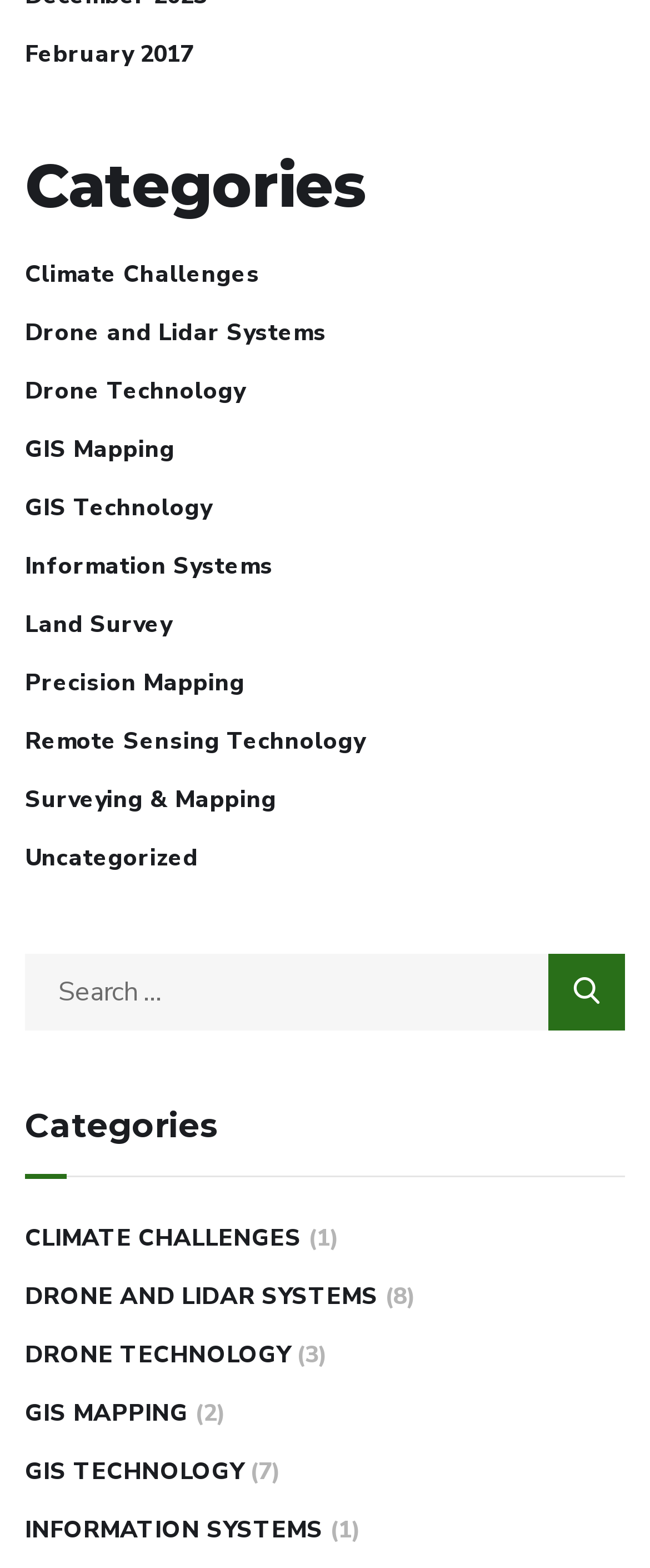Identify the bounding box coordinates of the clickable region necessary to fulfill the following instruction: "Search for categories". The bounding box coordinates should be four float numbers between 0 and 1, i.e., [left, top, right, bottom].

[0.038, 0.608, 0.962, 0.657]